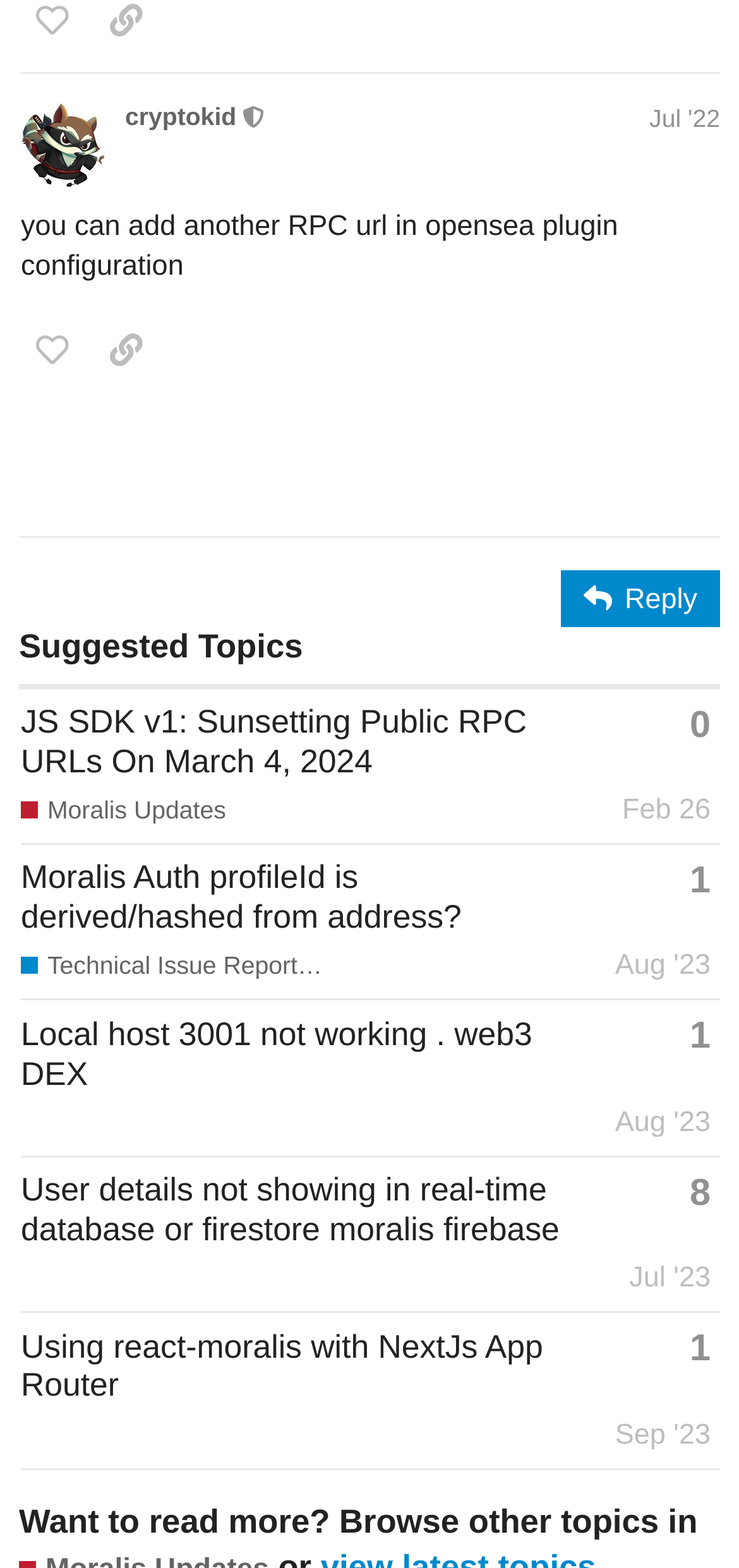Can you specify the bounding box coordinates of the area that needs to be clicked to fulfill the following instruction: "Share a link to this post"?

[0.113, 0.201, 0.229, 0.247]